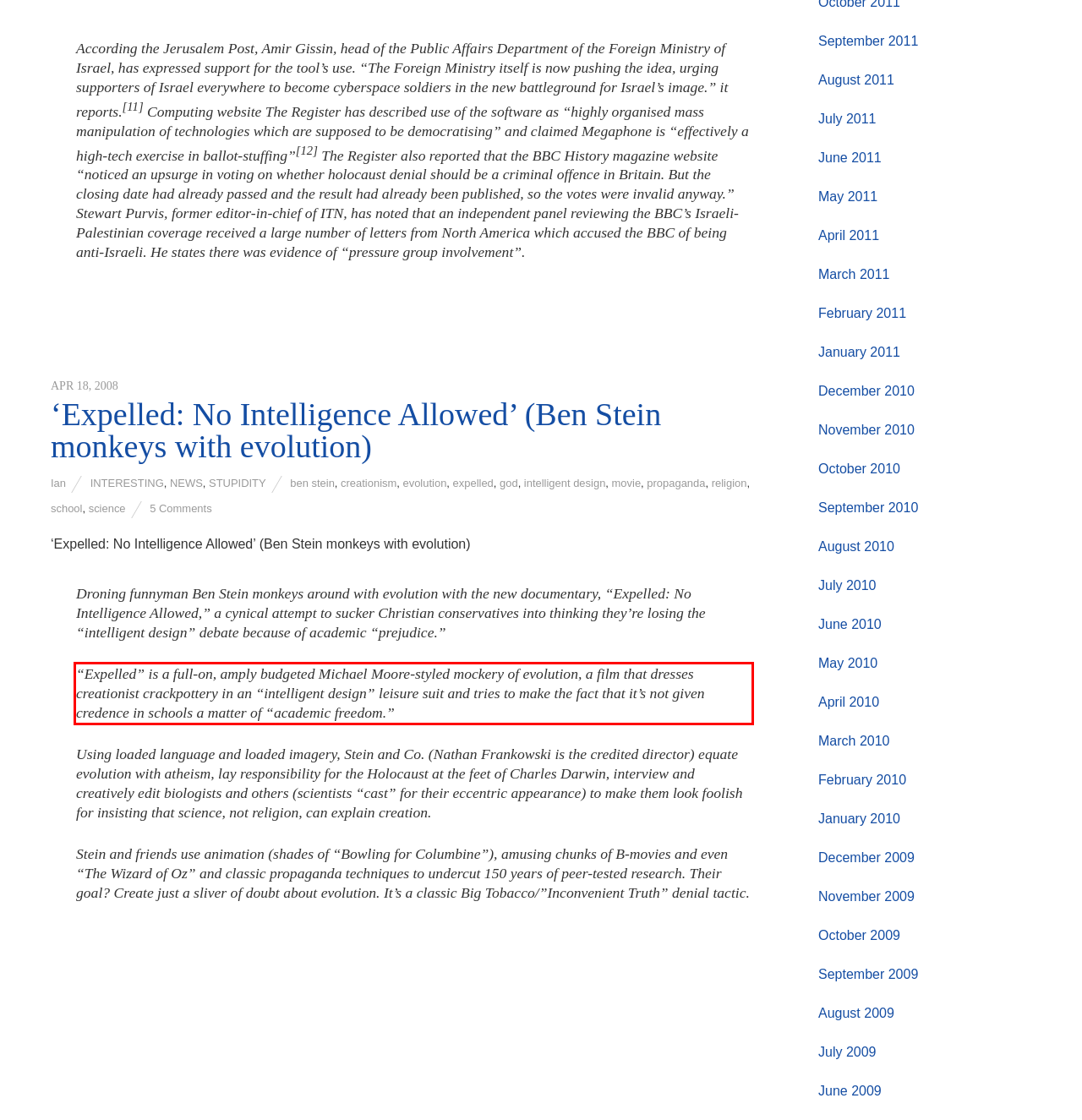You are provided with a screenshot of a webpage that includes a UI element enclosed in a red rectangle. Extract the text content inside this red rectangle.

“Expelled” is a full-on, amply budgeted Michael Moore-styled mockery of evolution, a film that dresses creationist crackpottery in an “intelligent design” leisure suit and tries to make the fact that it’s not given credence in schools a matter of “academic freedom.”